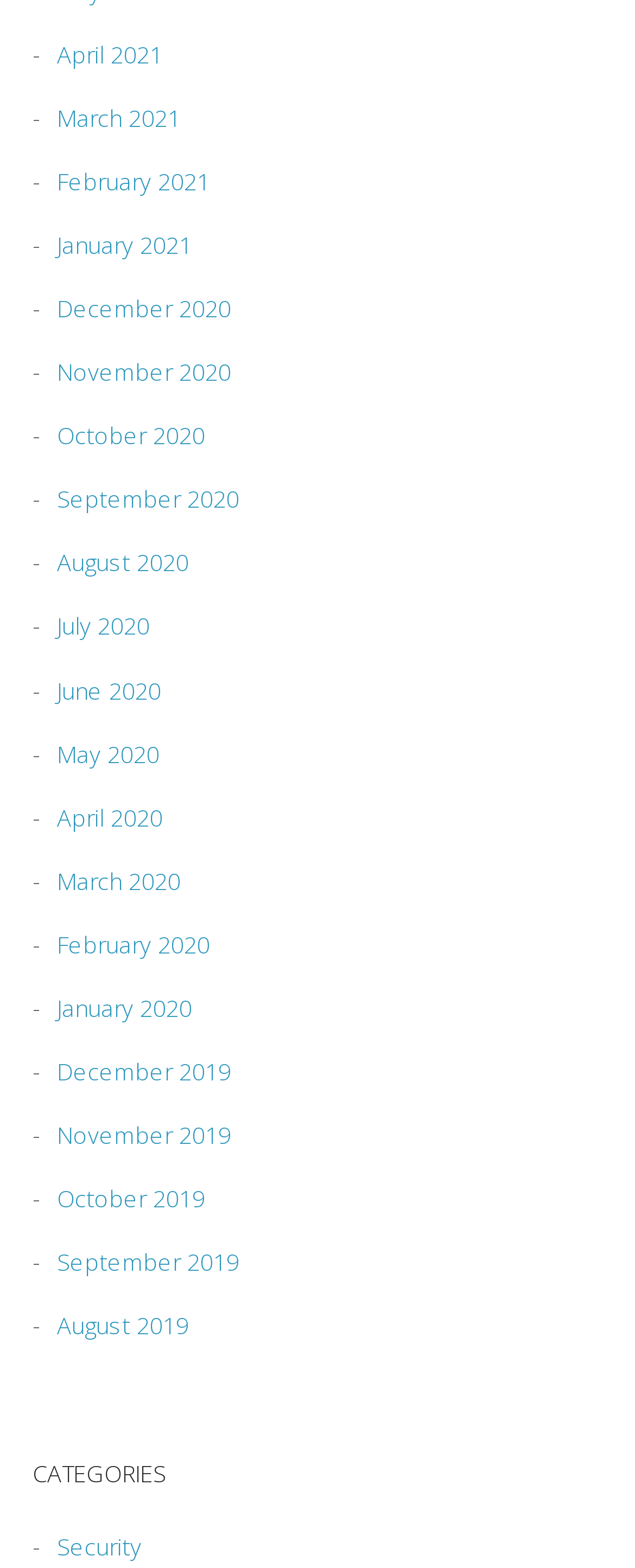Given the following UI element description: "October 2019", find the bounding box coordinates in the webpage screenshot.

[0.064, 0.754, 0.323, 0.774]